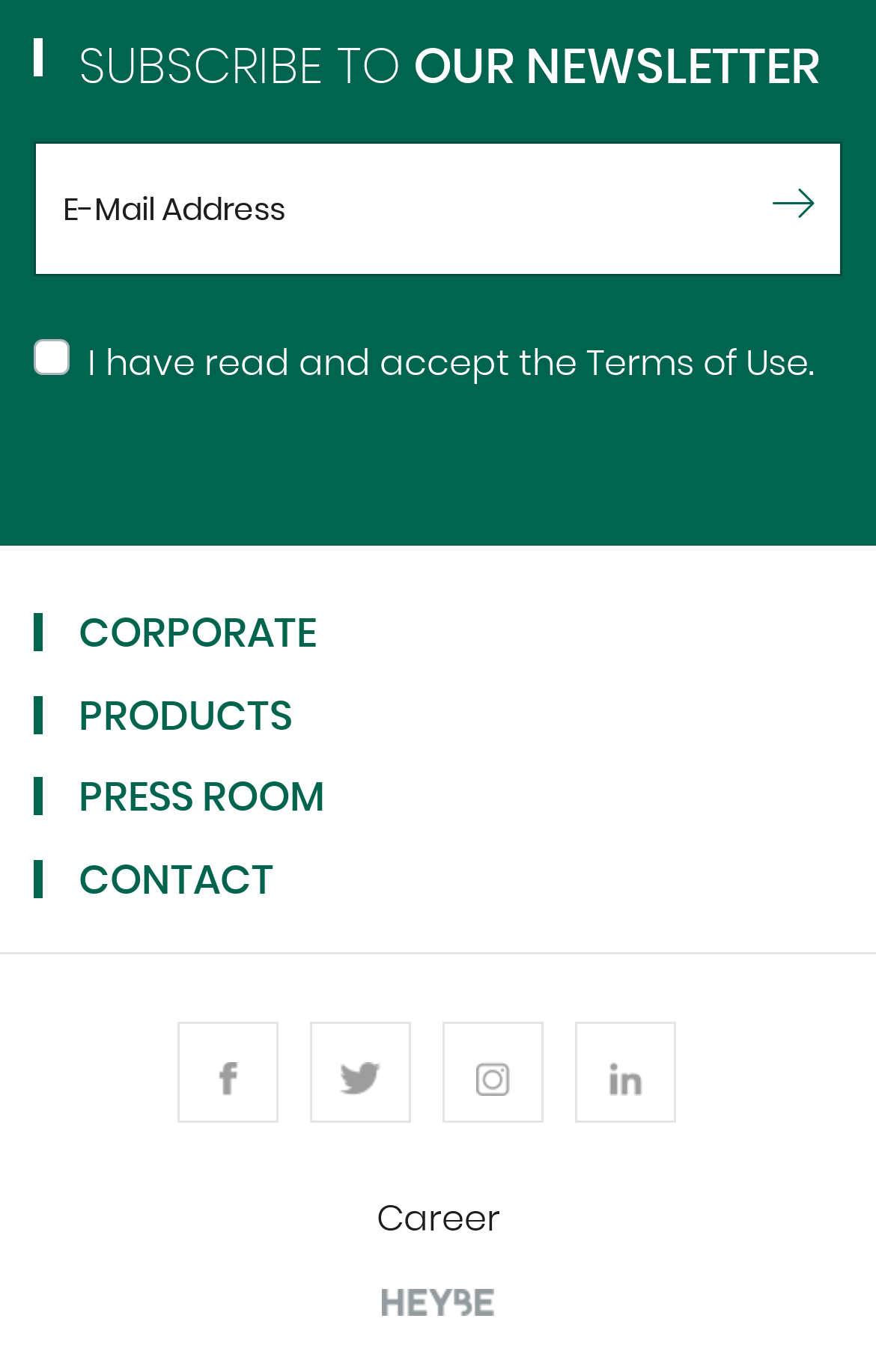What is the icon on the button?
Please provide a detailed and thorough answer to the question.

The button has an icon represented by '', which resembles an arrow, possibly indicating a 'Submit' or 'Send' action.